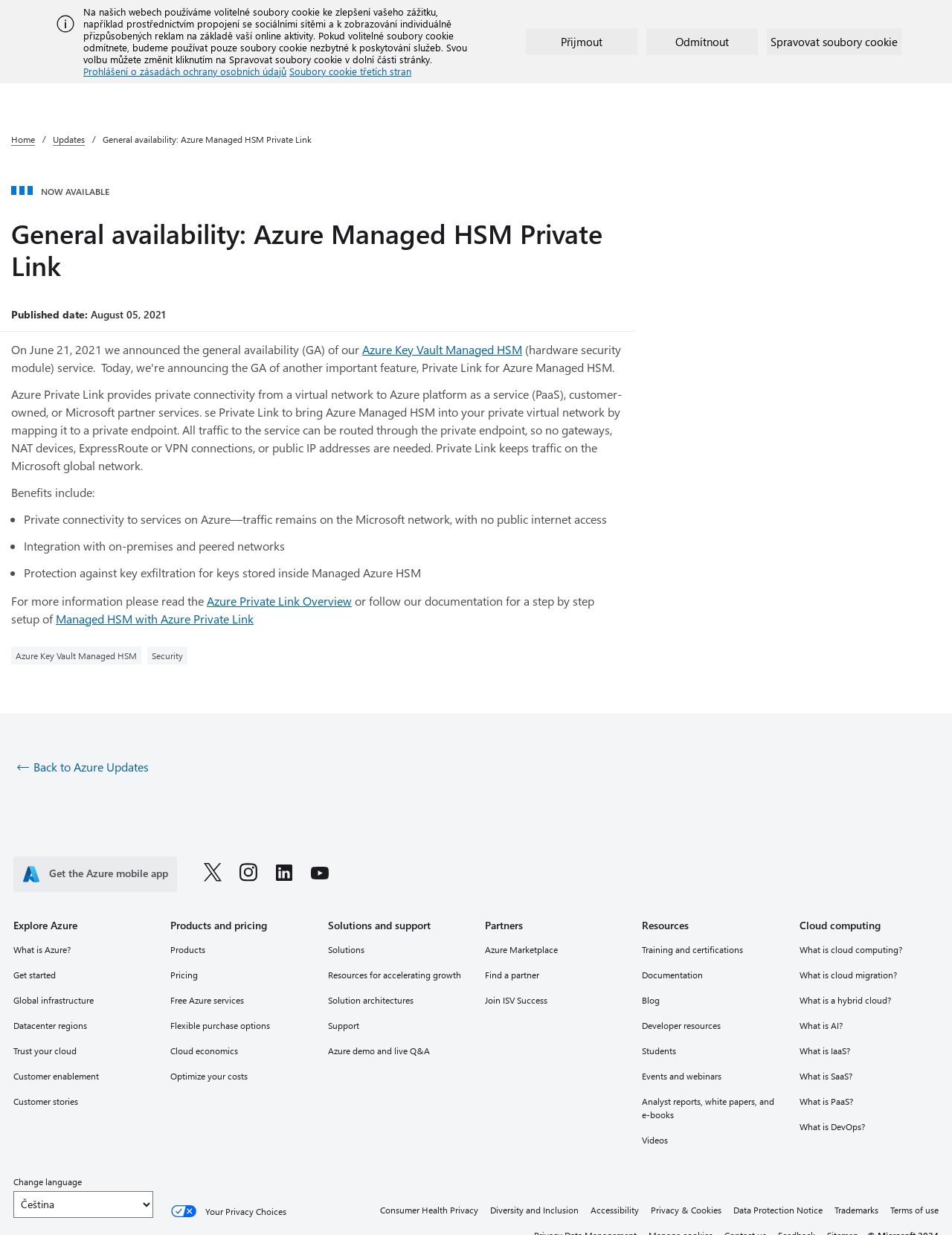Respond with a single word or phrase:
What is the purpose of the 'Explore Azure' section?

To explore Azure services